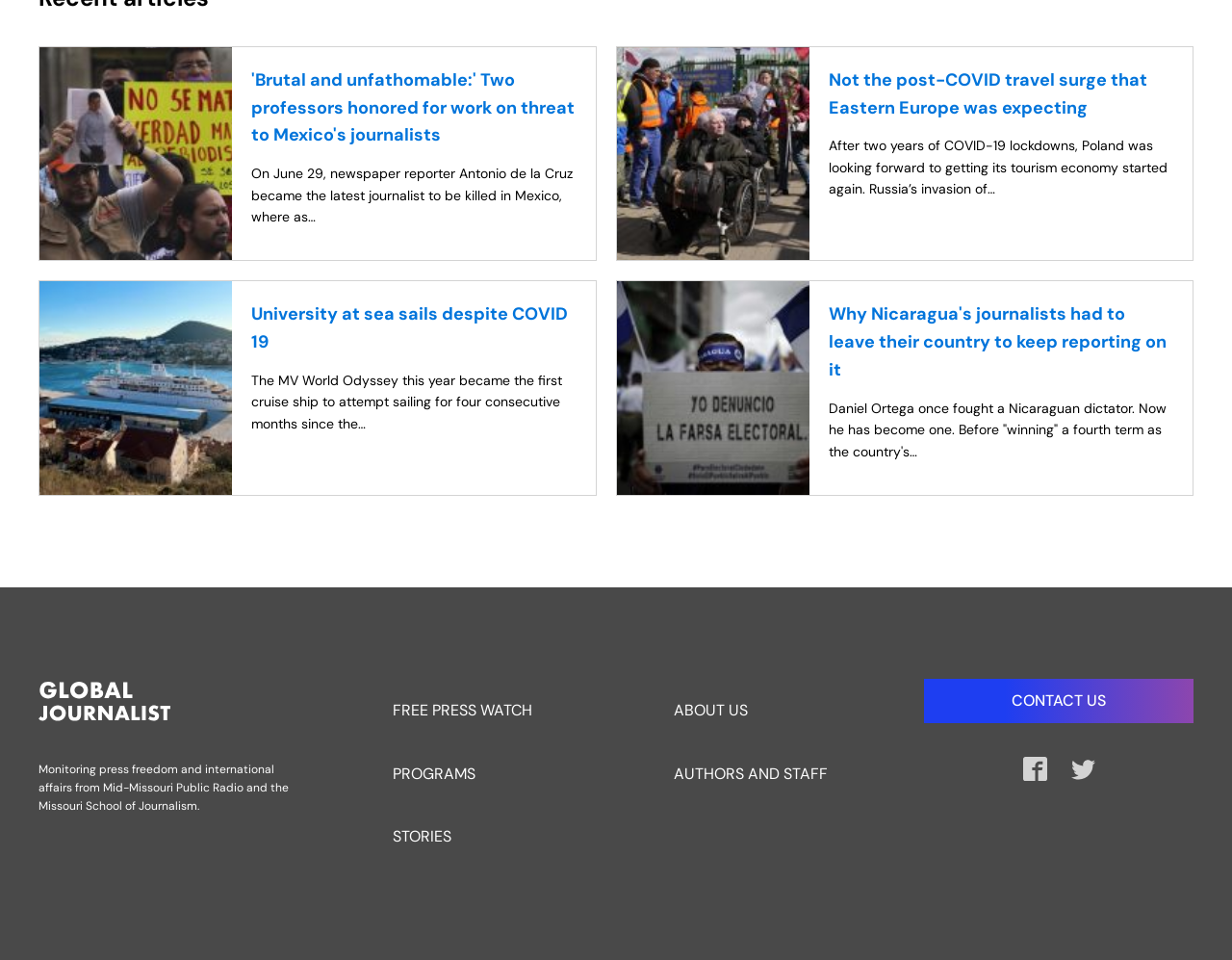Please give the bounding box coordinates of the area that should be clicked to fulfill the following instruction: "Click on 'FREE PRESS WATCH'". The coordinates should be in the format of four float numbers from 0 to 1, i.e., [left, top, right, bottom].

[0.318, 0.707, 0.447, 0.773]